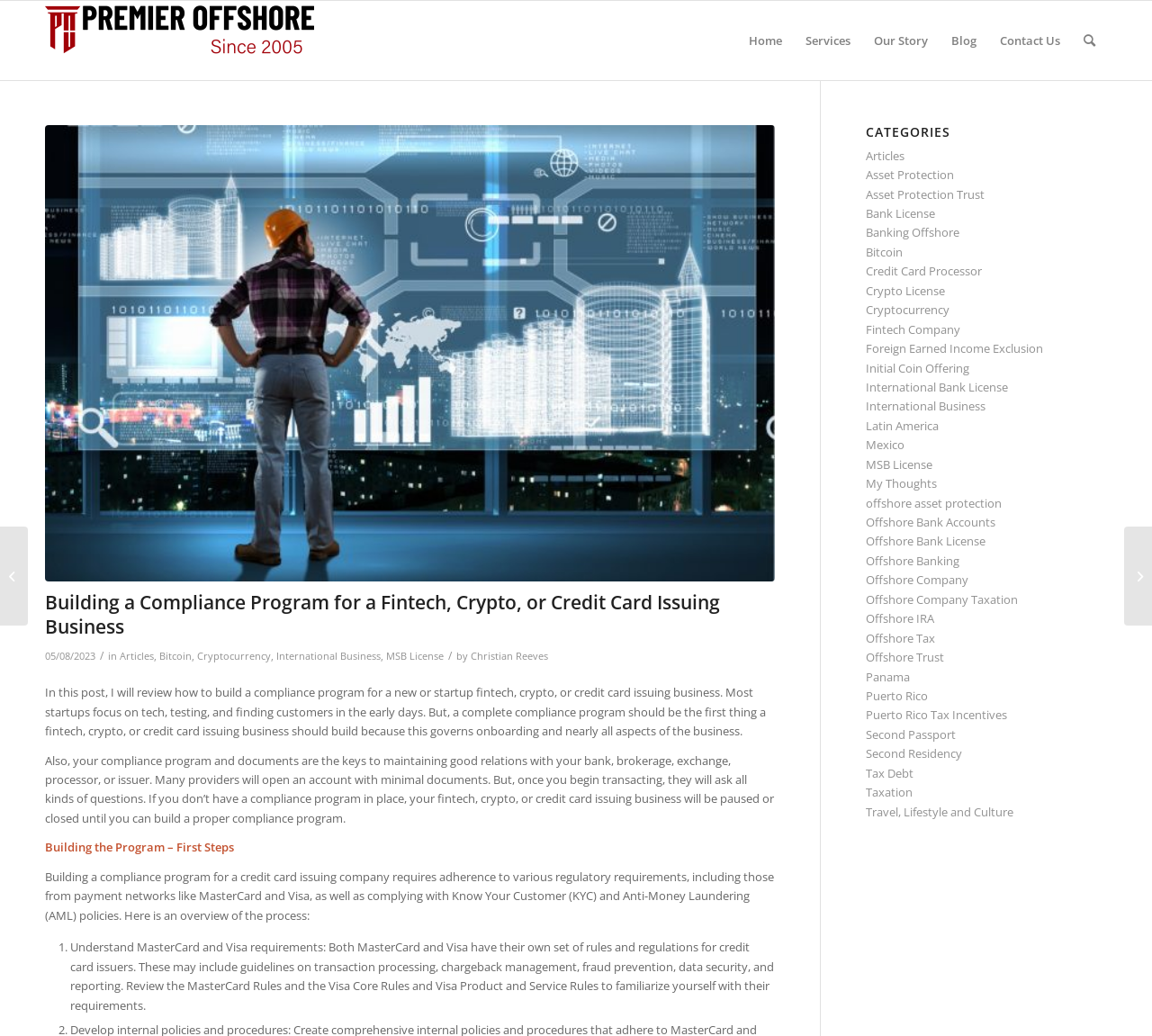Find the bounding box coordinates of the clickable area that will achieve the following instruction: "Click on the 'Home' menu item".

[0.64, 0.001, 0.689, 0.077]